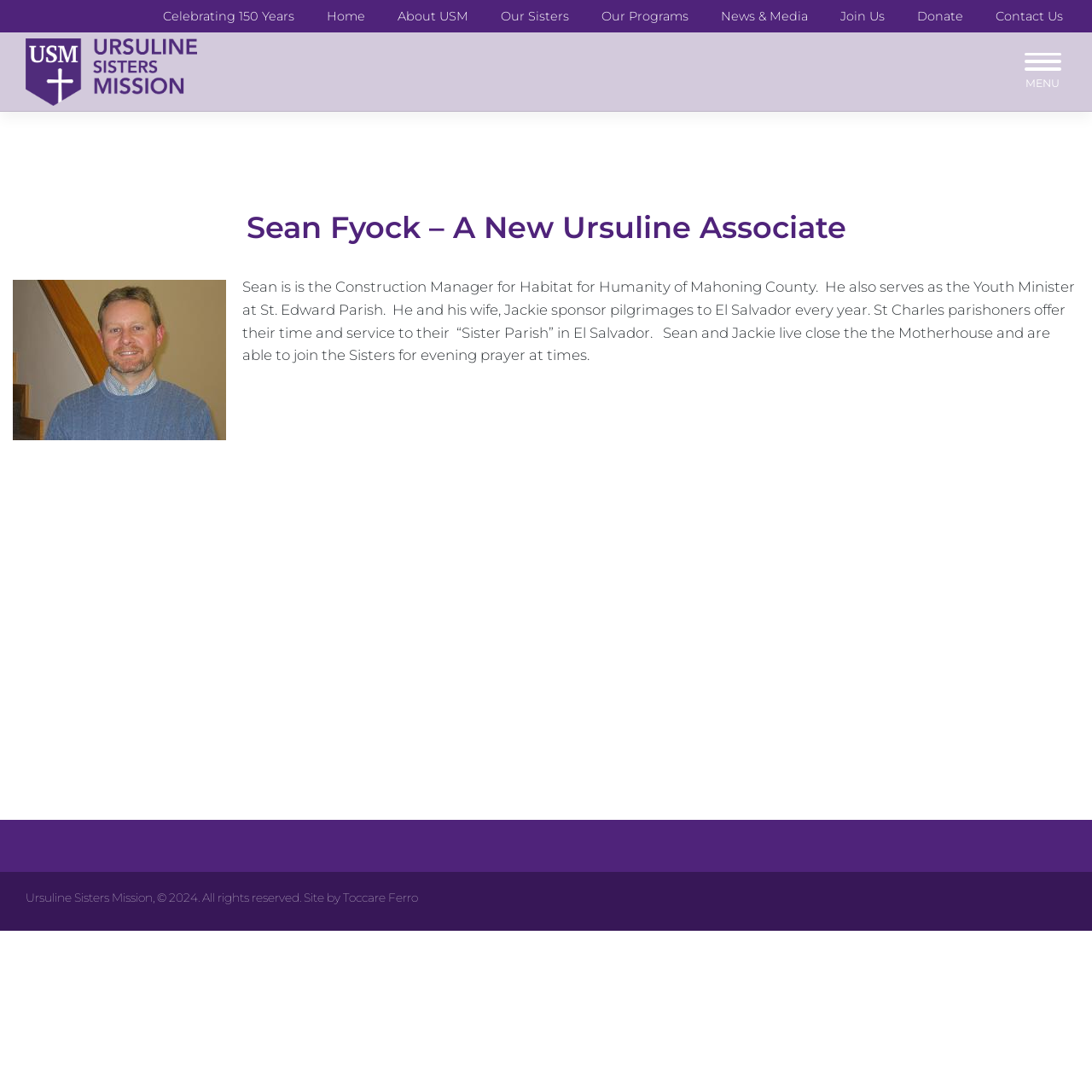Find the bounding box coordinates of the element you need to click on to perform this action: 'Click on Celebrating 150 Years'. The coordinates should be represented by four float values between 0 and 1, in the format [left, top, right, bottom].

[0.146, 0.003, 0.273, 0.027]